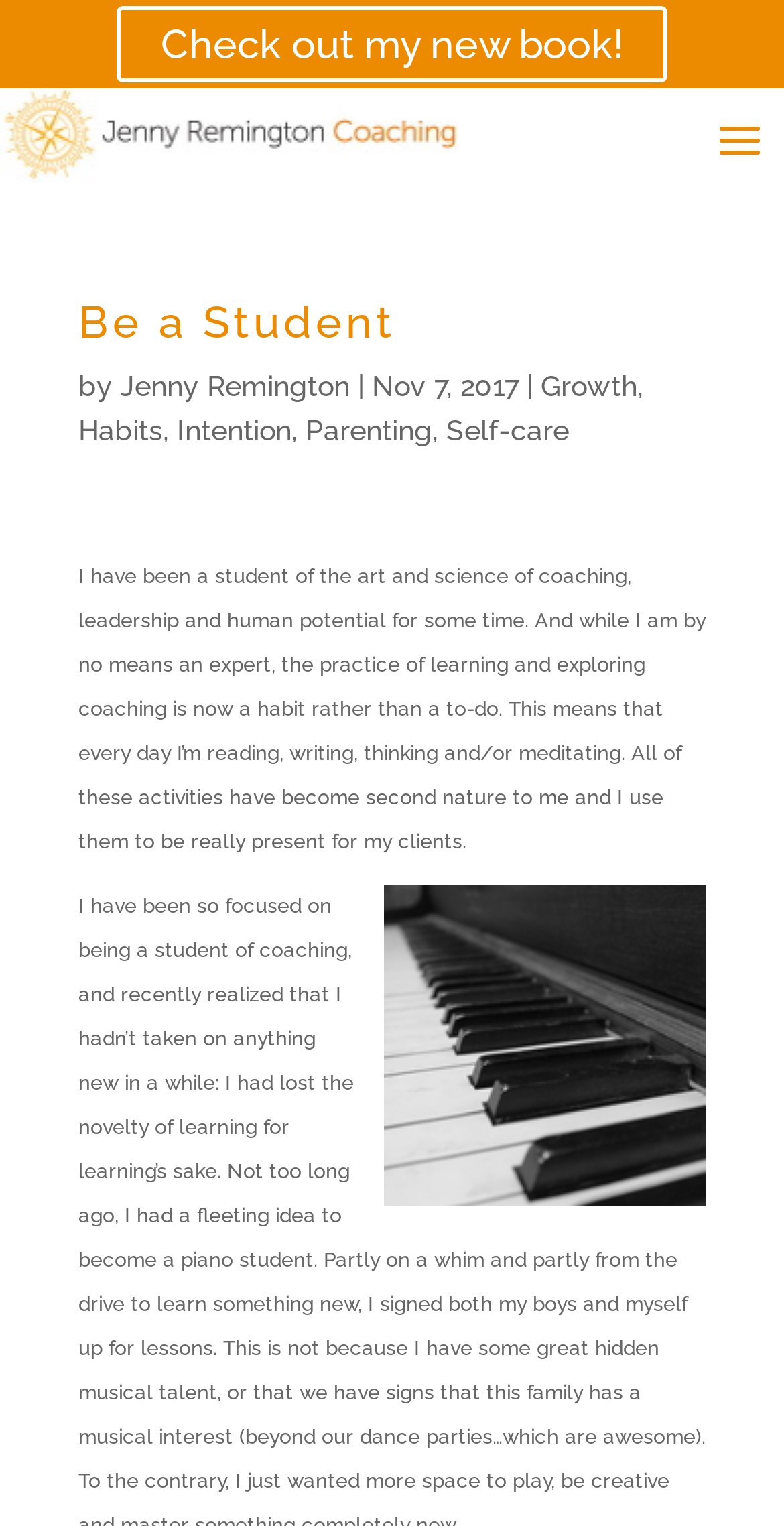What is the author's name?
Using the information from the image, give a concise answer in one word or a short phrase.

Jenny Remington